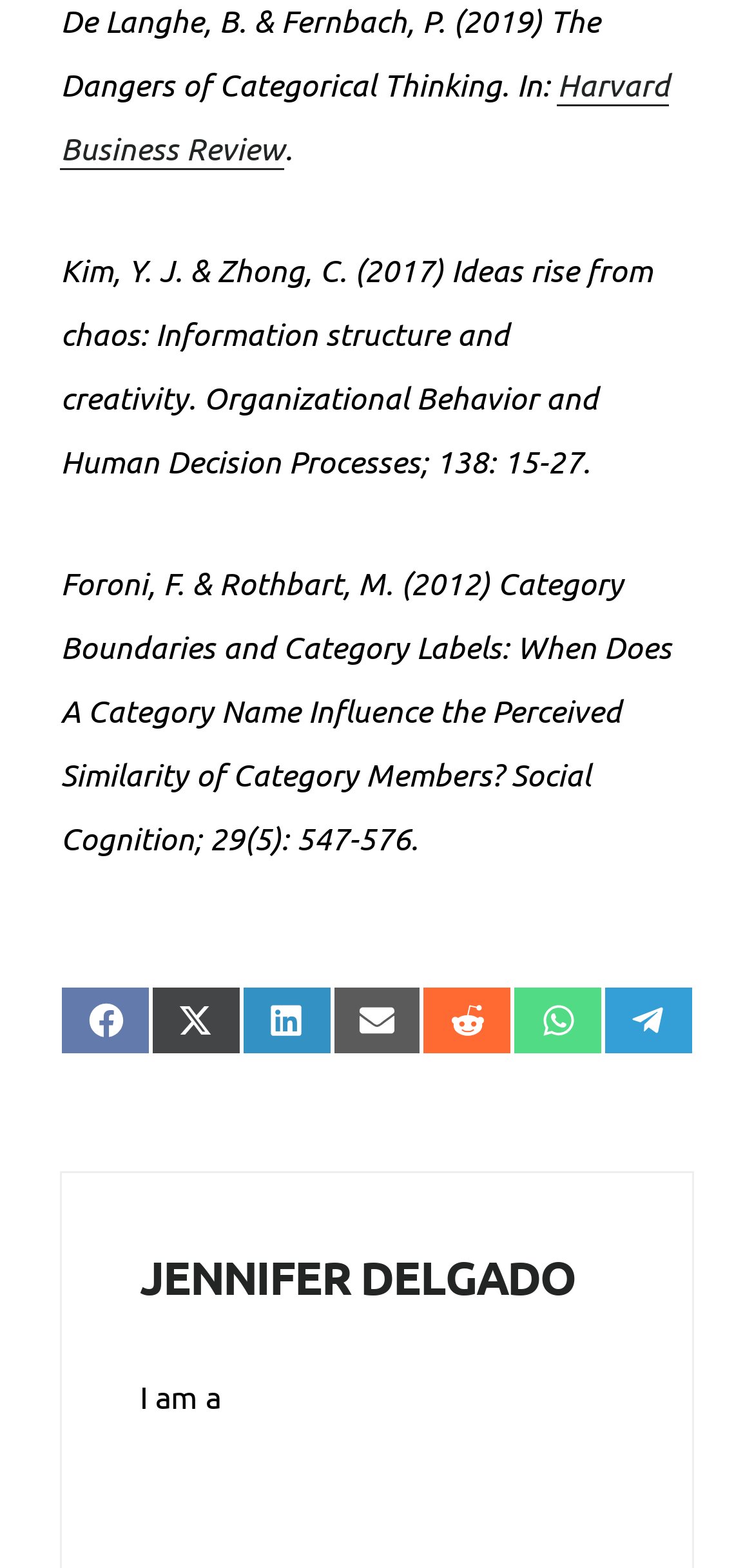Who is the author associated with the webpage?
Using the information from the image, provide a comprehensive answer to the question.

I looked at the heading section of the webpage and found the name 'Jennifer Delgado', which is likely the author associated with the webpage.